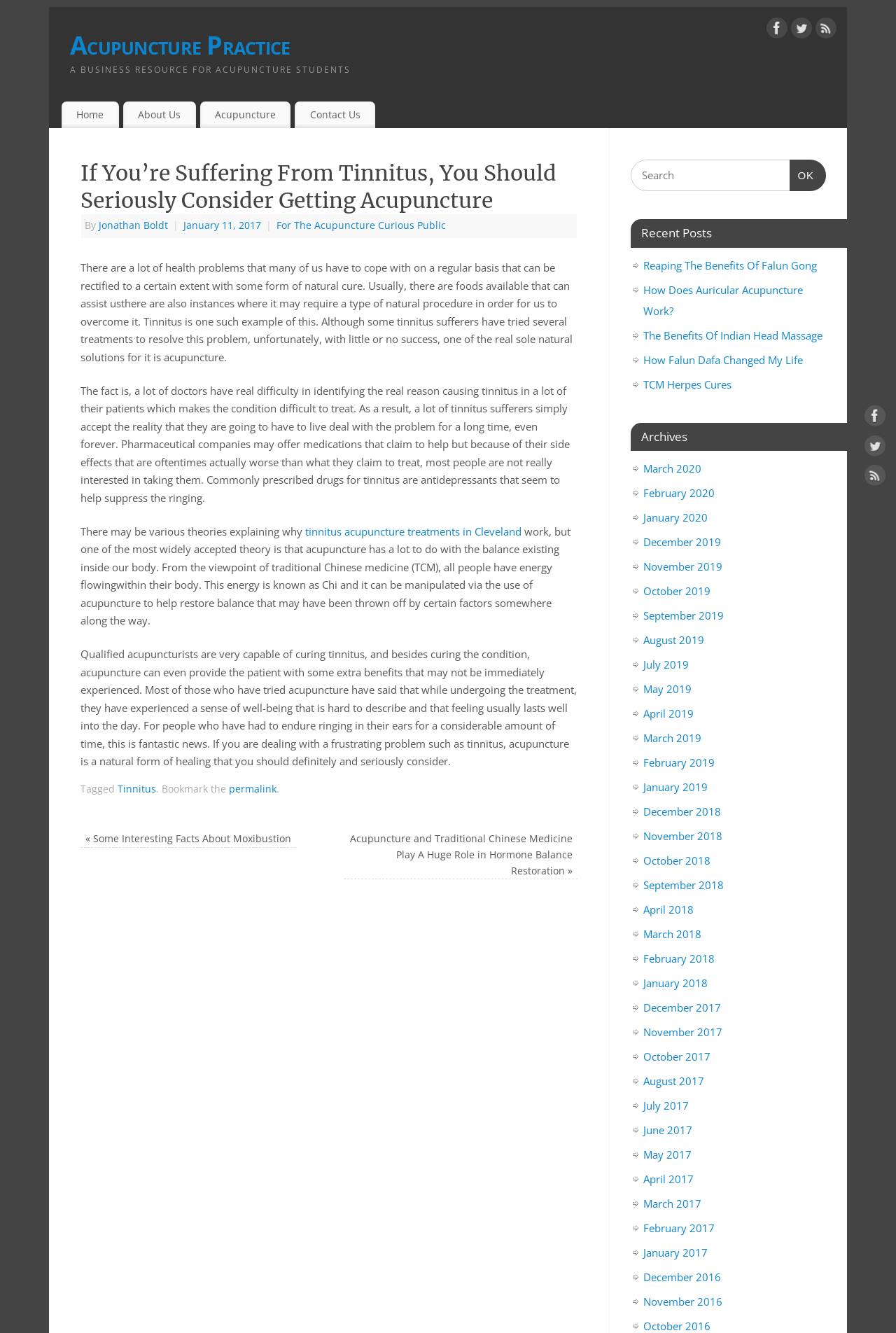What is the topic of the article?
Provide a thorough and detailed answer to the question.

The topic of the article can be determined by reading the heading 'If You’re Suffering From Tinnitus, You Should Seriously Consider Getting Acupuncture' and the content of the article, which discusses the relationship between tinnitus and acupuncture.